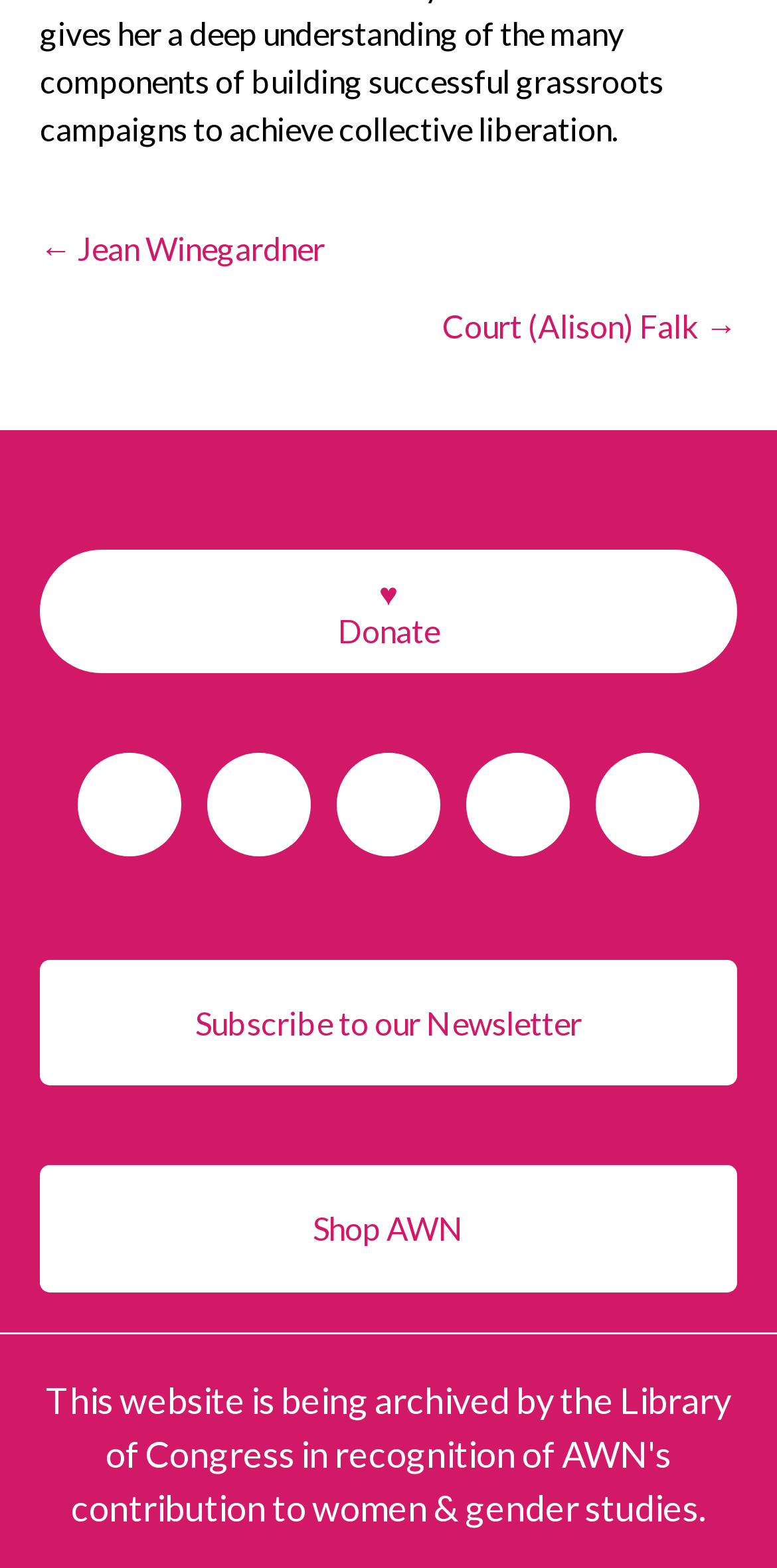Please identify the bounding box coordinates of the element that needs to be clicked to execute the following command: "Shop at AWN". Provide the bounding box using four float numbers between 0 and 1, formatted as [left, top, right, bottom].

[0.051, 0.744, 0.949, 0.824]